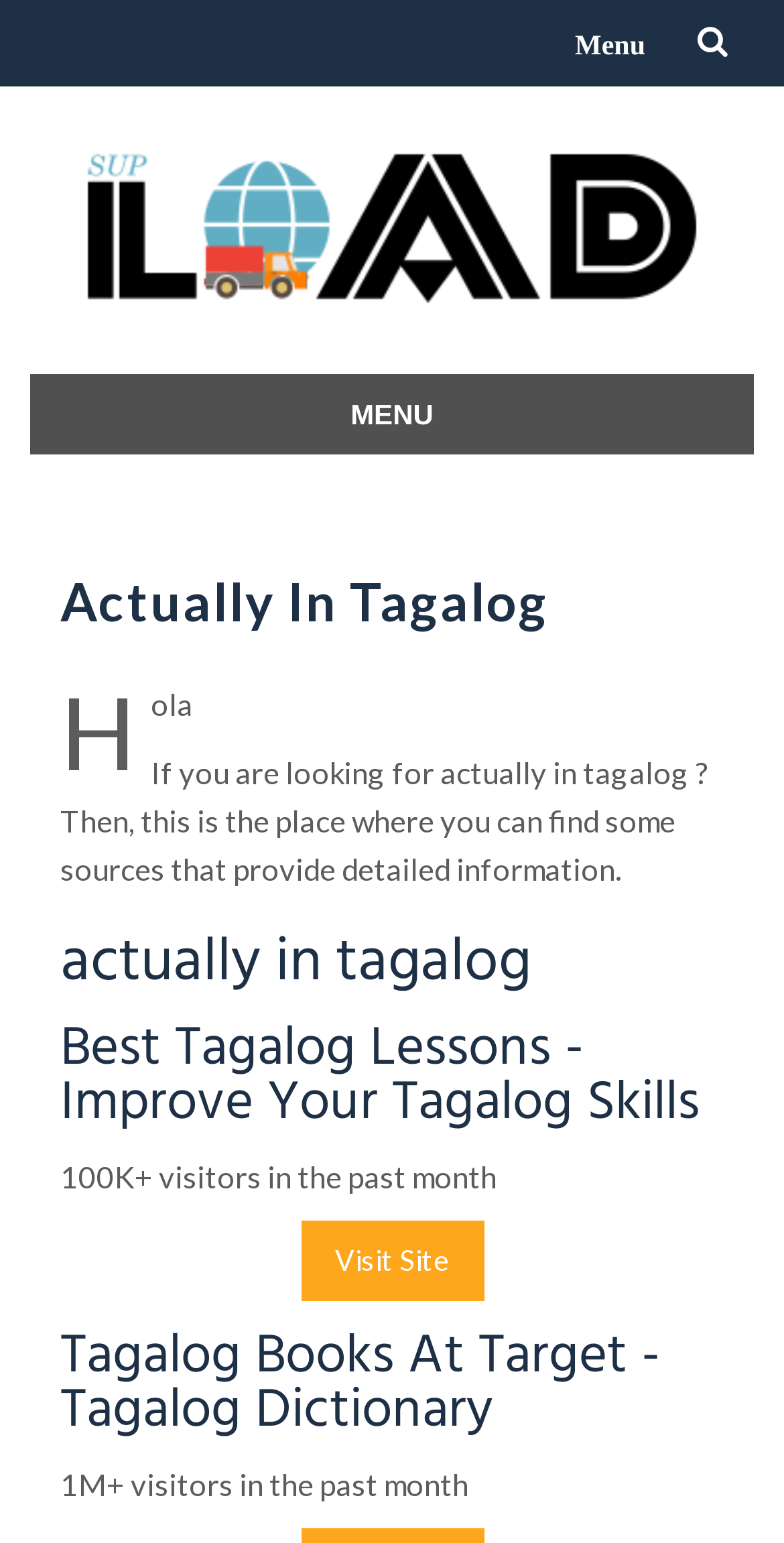Find the bounding box coordinates of the UI element according to this description: "parent_node: Menu".

[0.856, 0.0, 0.962, 0.052]